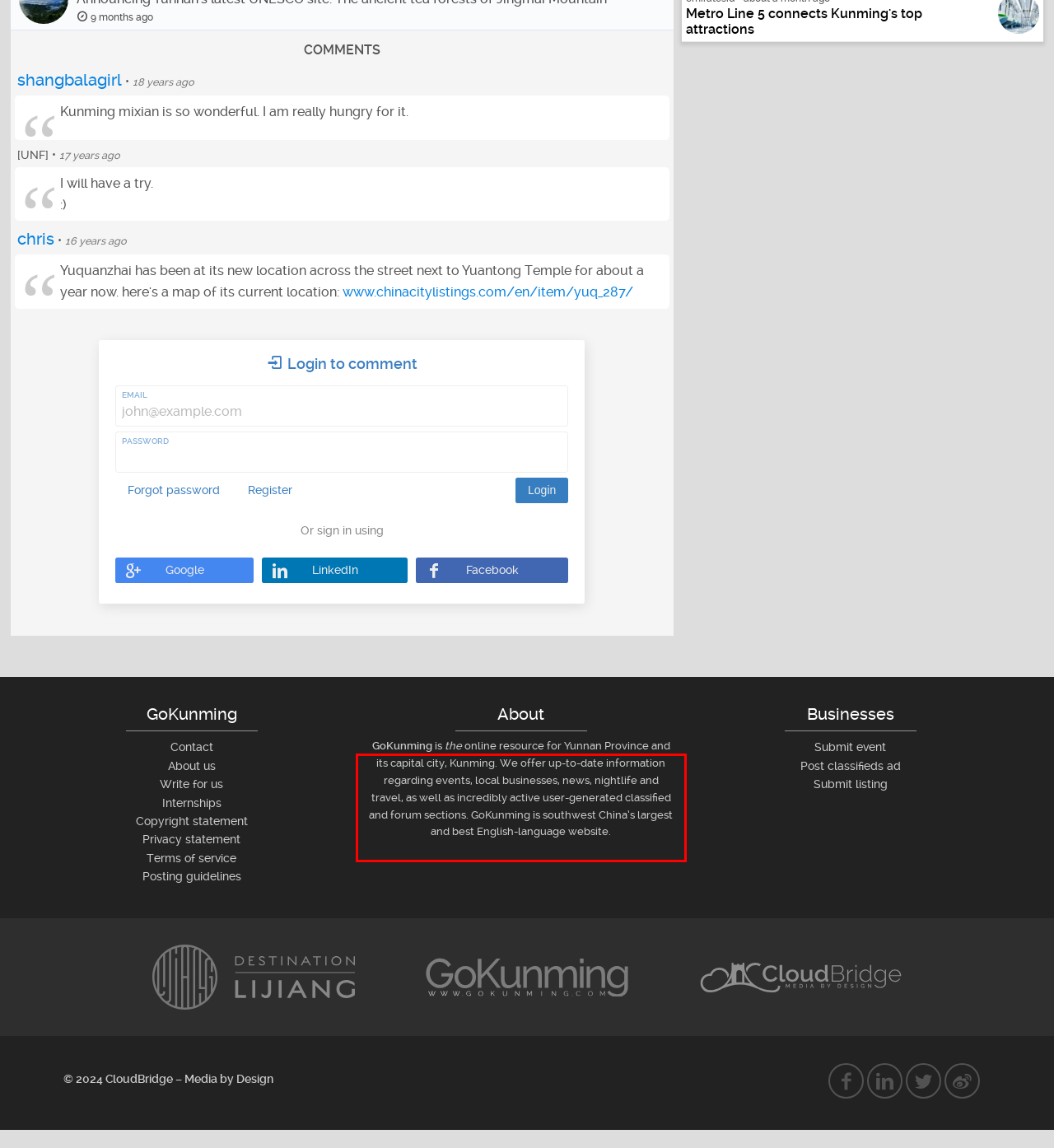Given a screenshot of a webpage with a red bounding box, extract the text content from the UI element inside the red bounding box.

GoKunming is the online resource for Yunnan Province and its capital city, Kunming. We offer up-to-date information regarding events, local businesses, news, nightlife and travel, as well as incredibly active user-generated classified and forum sections. GoKunming is southwest China’s largest and best English-language website.